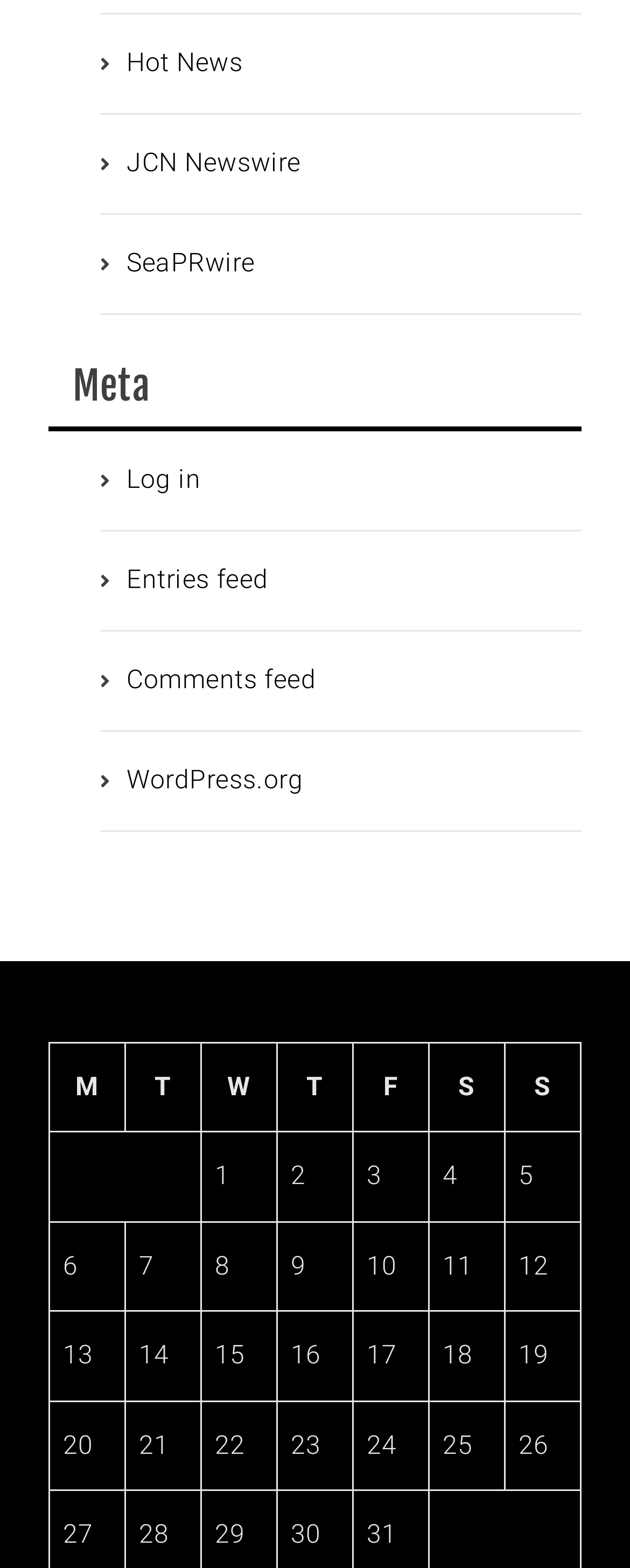Please provide a comprehensive response to the question based on the details in the image: What is the date range of the posts in the grid?

The date range of the posts in the grid is from May 1 to May 12, 2024, because the grid cells contain links with text content such as 'Posts published on May 1, 2024', 'Posts published on May 2, 2024', and so on, up to 'Posts published on May 12, 2024'.